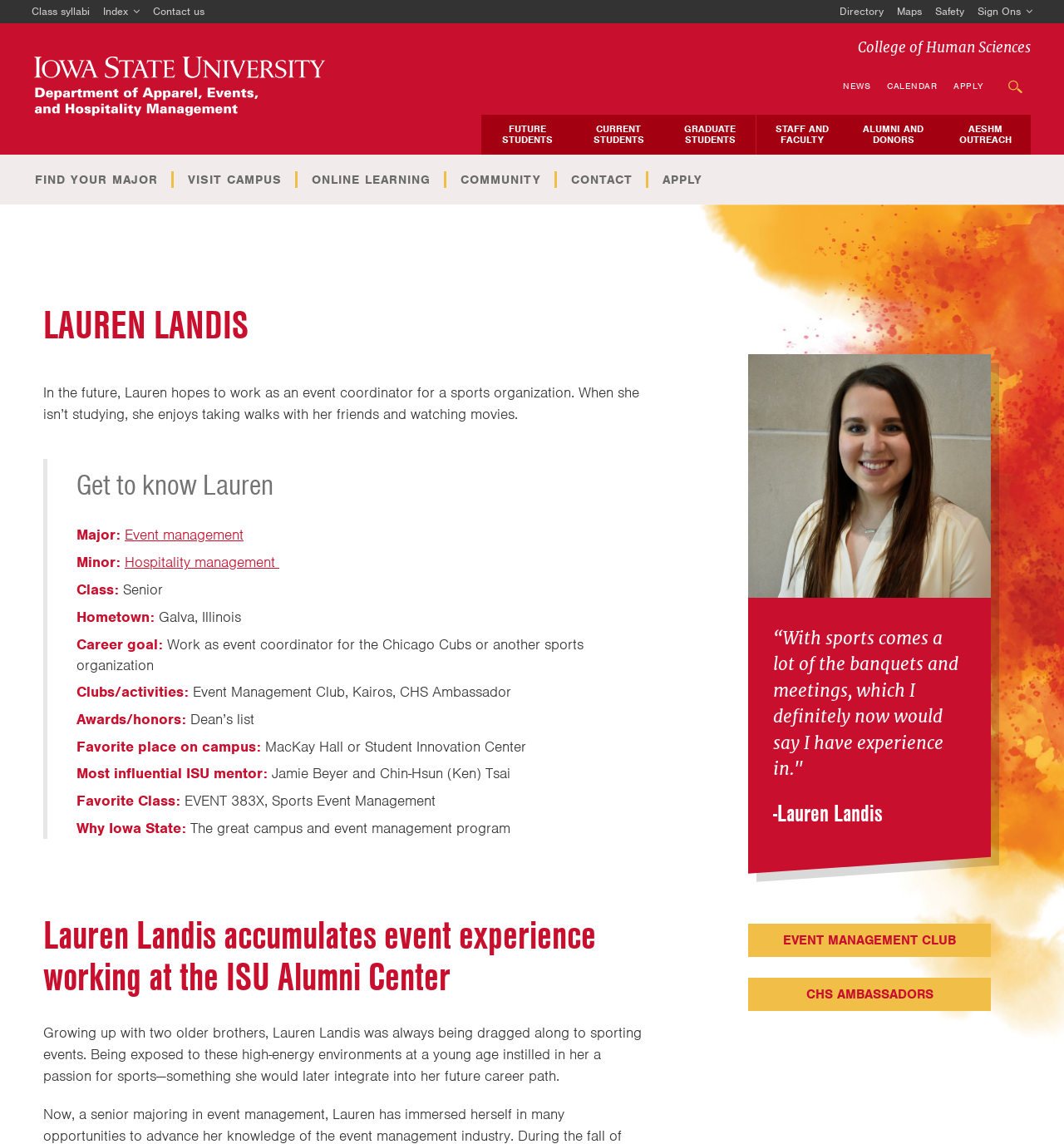What is Lauren Landis's favorite class?
Using the visual information, reply with a single word or short phrase.

EVENT 383X, Sports Event Management